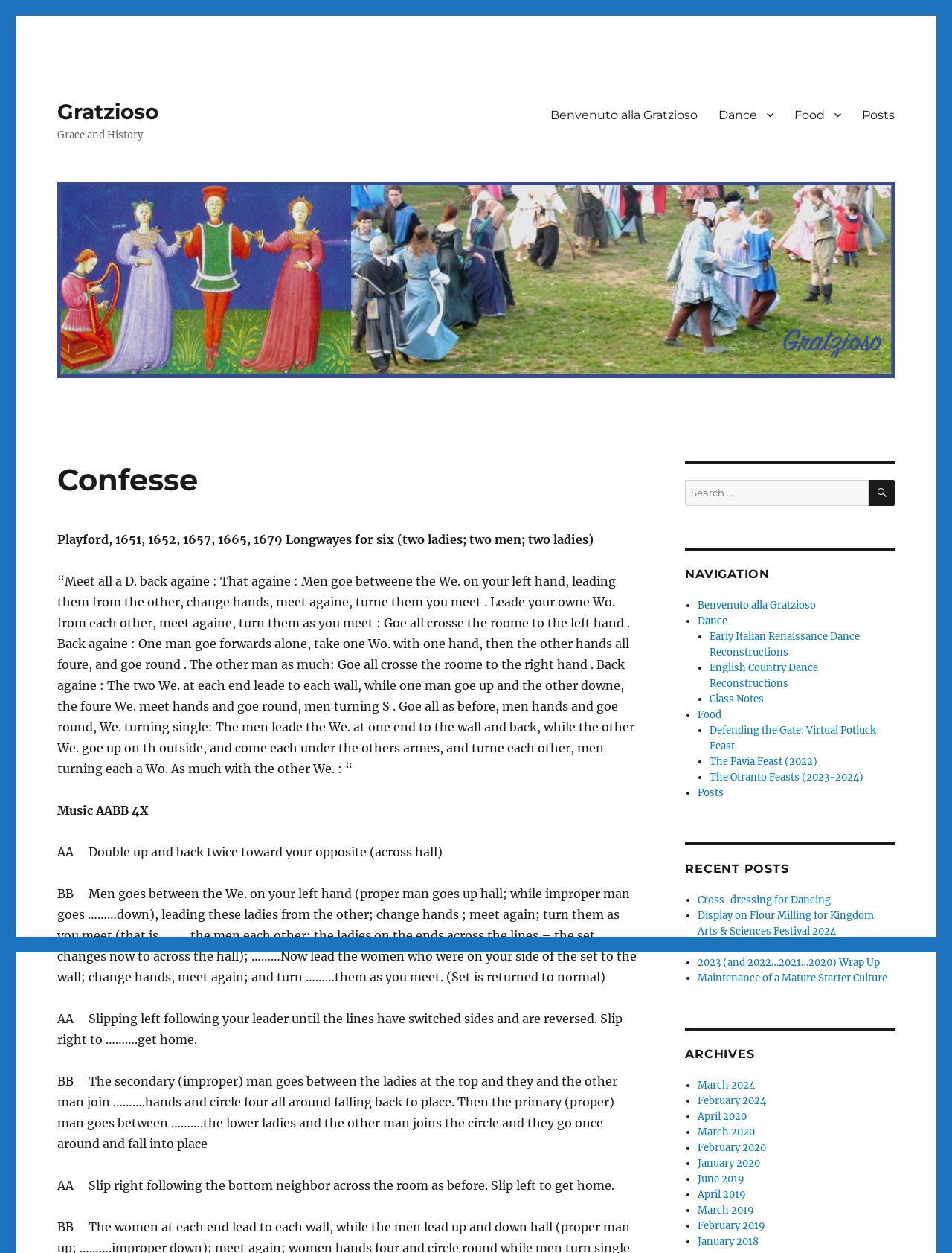Could you determine the bounding box coordinates of the clickable element to complete the instruction: "Go to Benvenuto alla Gratzioso"? Provide the coordinates as four float numbers between 0 and 1, i.e., [left, top, right, bottom].

[0.567, 0.079, 0.744, 0.104]